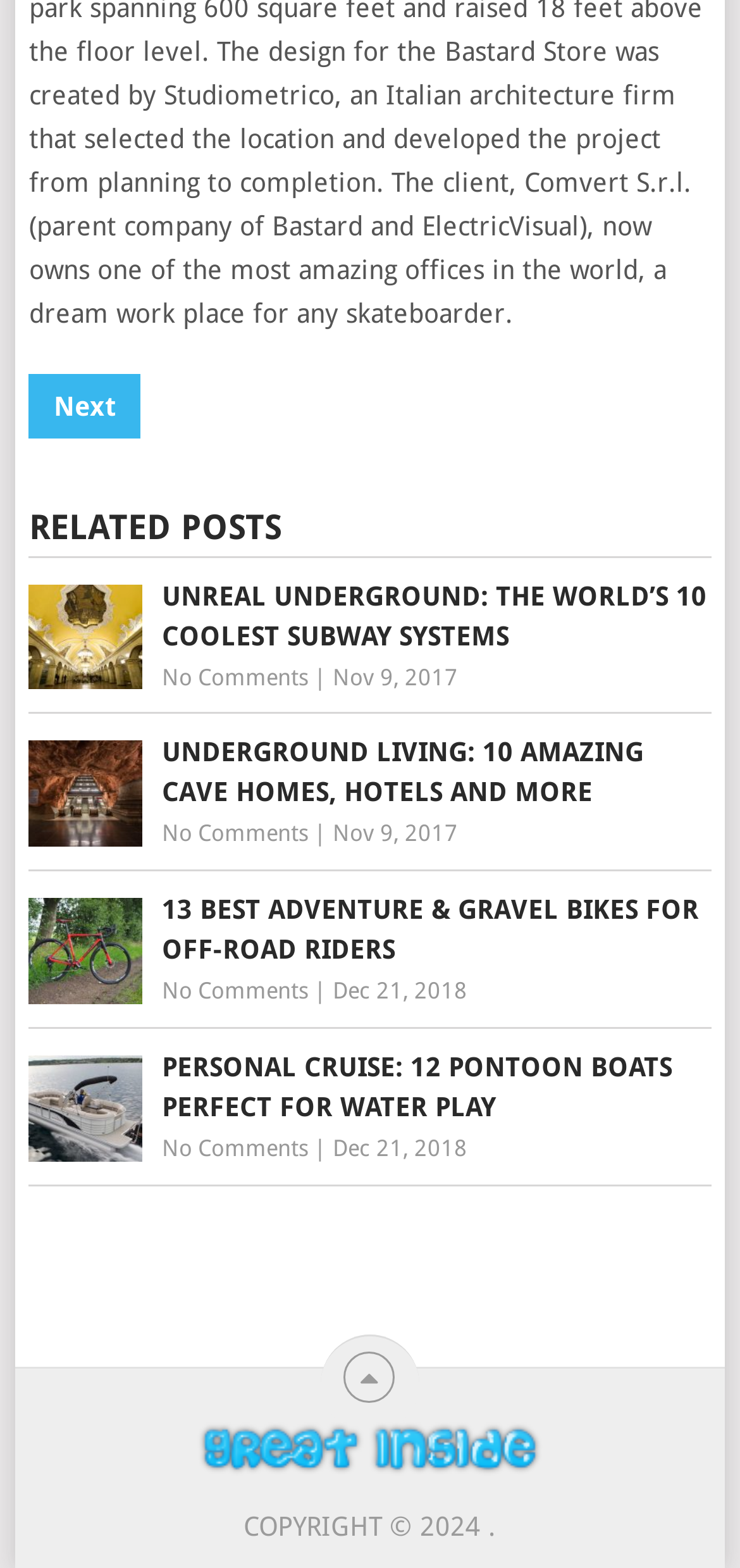How many links are there at the bottom of the page?
Refer to the image and give a detailed answer to the question.

I counted the number of links at the bottom of the page and found two links, one with no text and another with a copyright symbol.